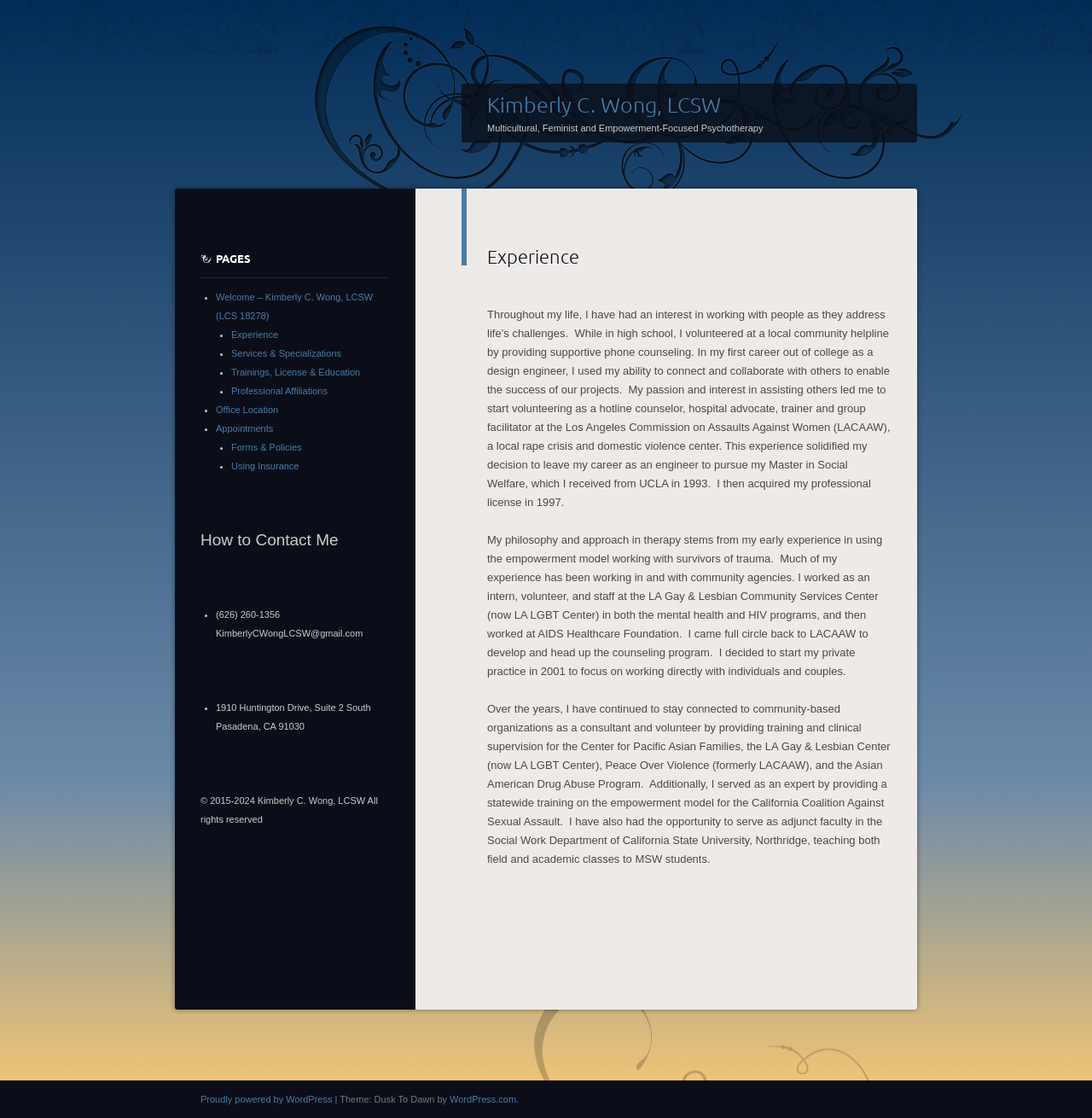Can you find the bounding box coordinates for the element that needs to be clicked to execute this instruction: "Learn about the office location"? The coordinates should be given as four float numbers between 0 and 1, i.e., [left, top, right, bottom].

[0.198, 0.361, 0.255, 0.371]